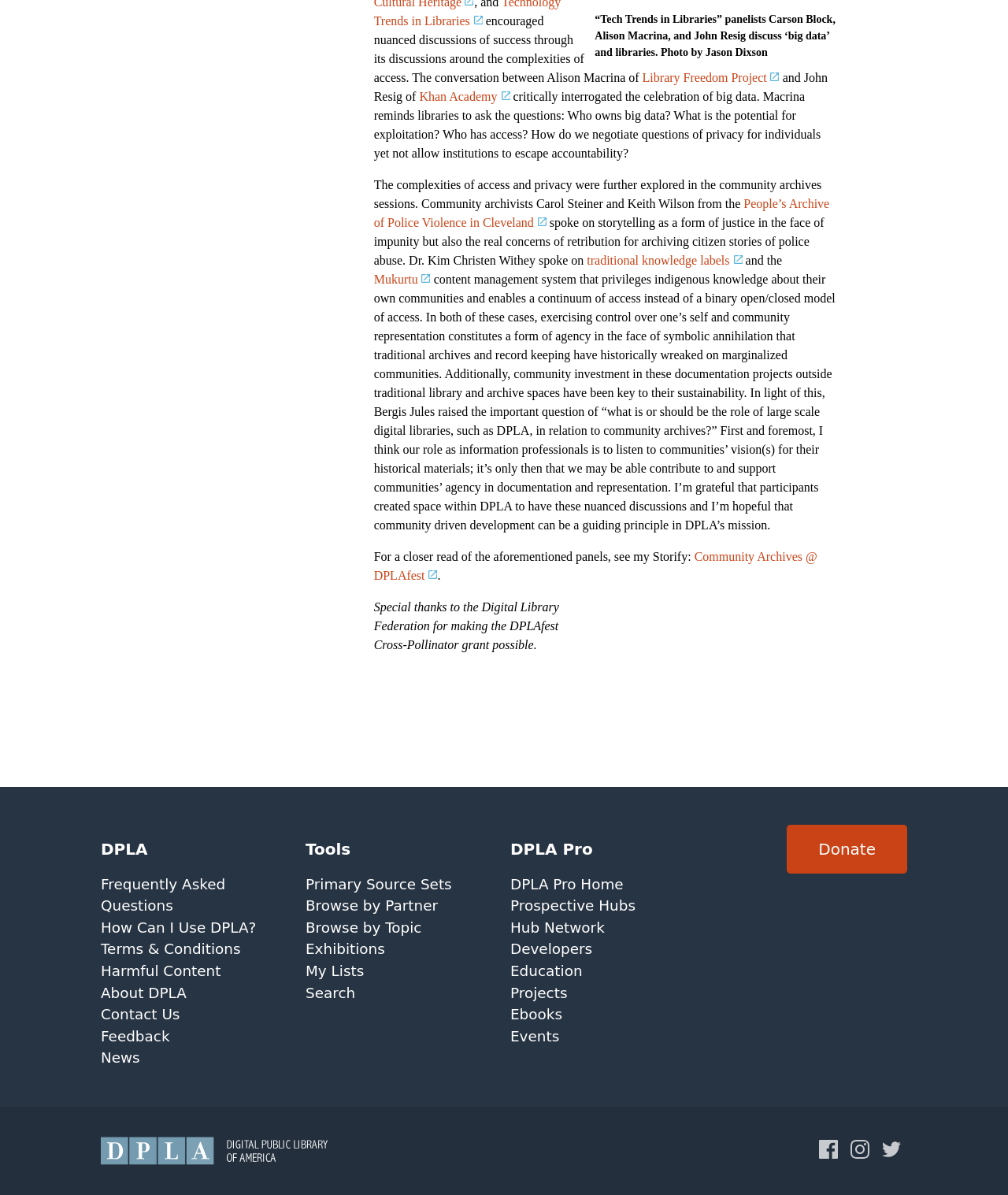What is the name of the project mentioned in the text?
Based on the screenshot, respond with a single word or phrase.

Library Freedom Project